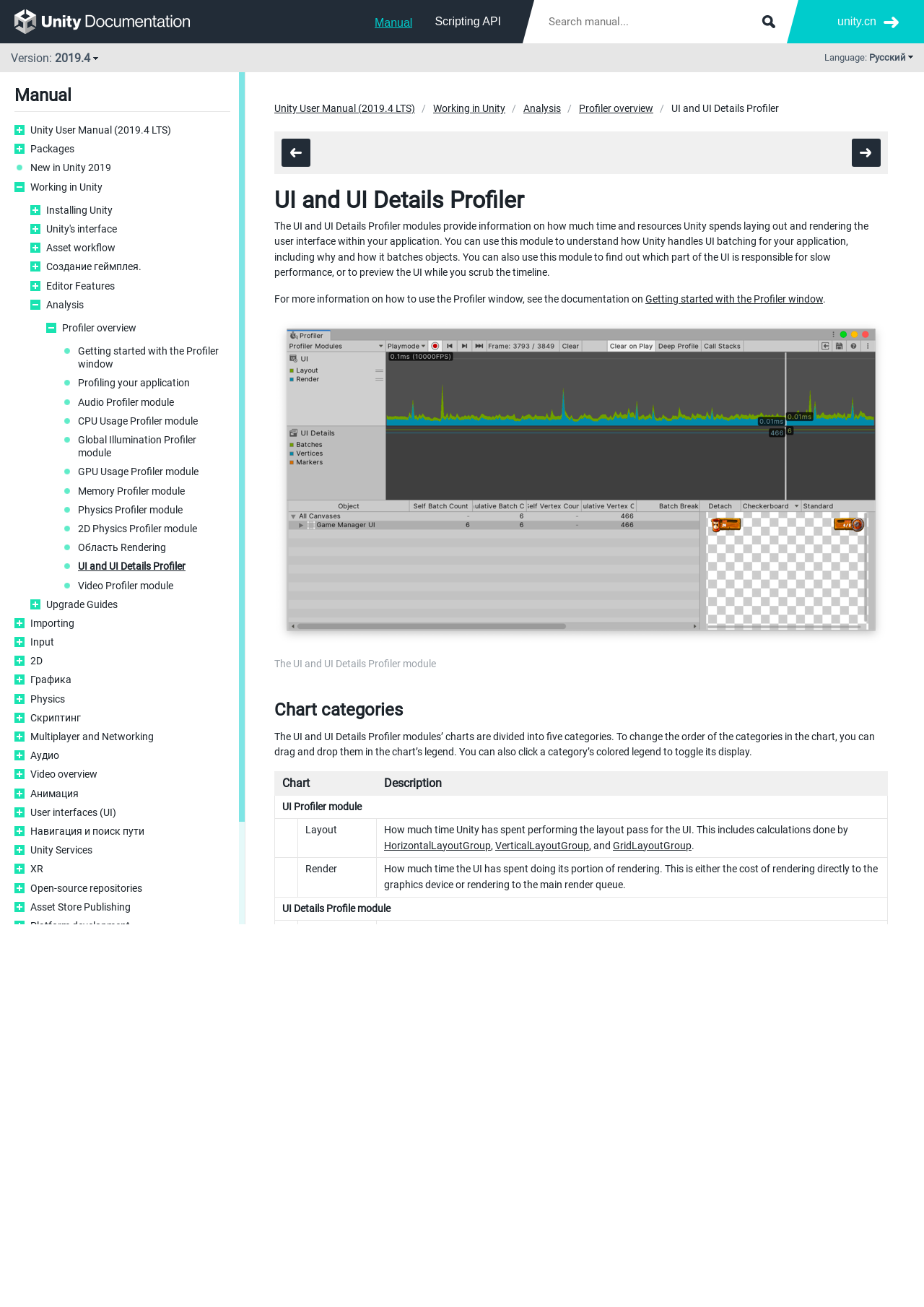How many categories are there in the UI and UI Details Profiler modules' charts?
Look at the image and respond to the question as thoroughly as possible.

According to the webpage, the UI and UI Details Profiler modules' charts are divided into five categories, which can be reordered by dragging and dropping them in the chart's legend.